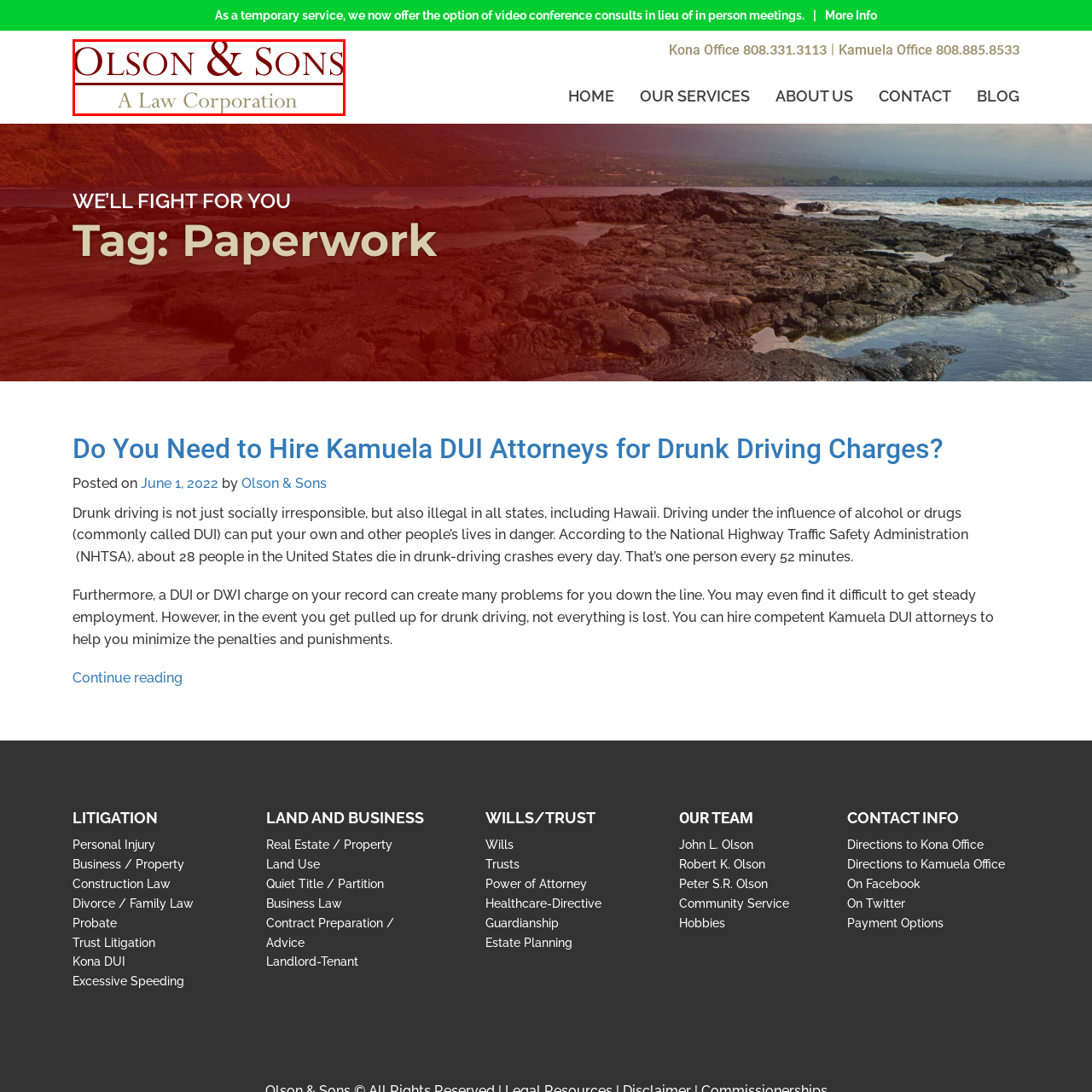What phrase is presented in a softer beige hue?
Examine the image within the red bounding box and provide a comprehensive answer to the question.

The phrase 'A Law Corporation' is presented in a softer beige hue beneath the main title, which complements the main title and adds a sense of professionalism to the logo.